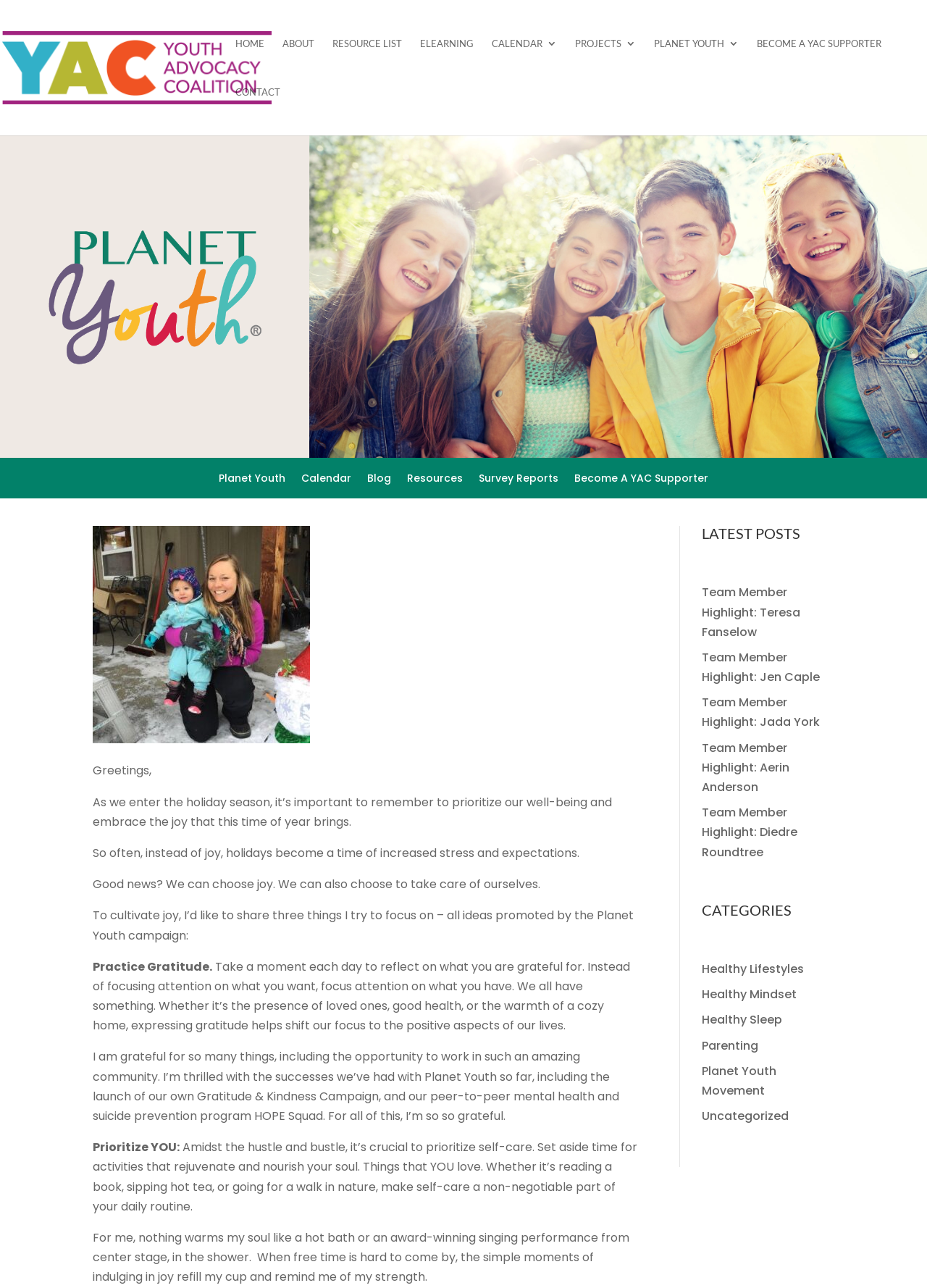What is the second category listed?
Look at the image and provide a detailed response to the question.

The categories are listed below the 'LATEST POSTS' section, and the second one is 'Healthy Mindset' with bounding box coordinates [0.757, 0.766, 0.86, 0.779].